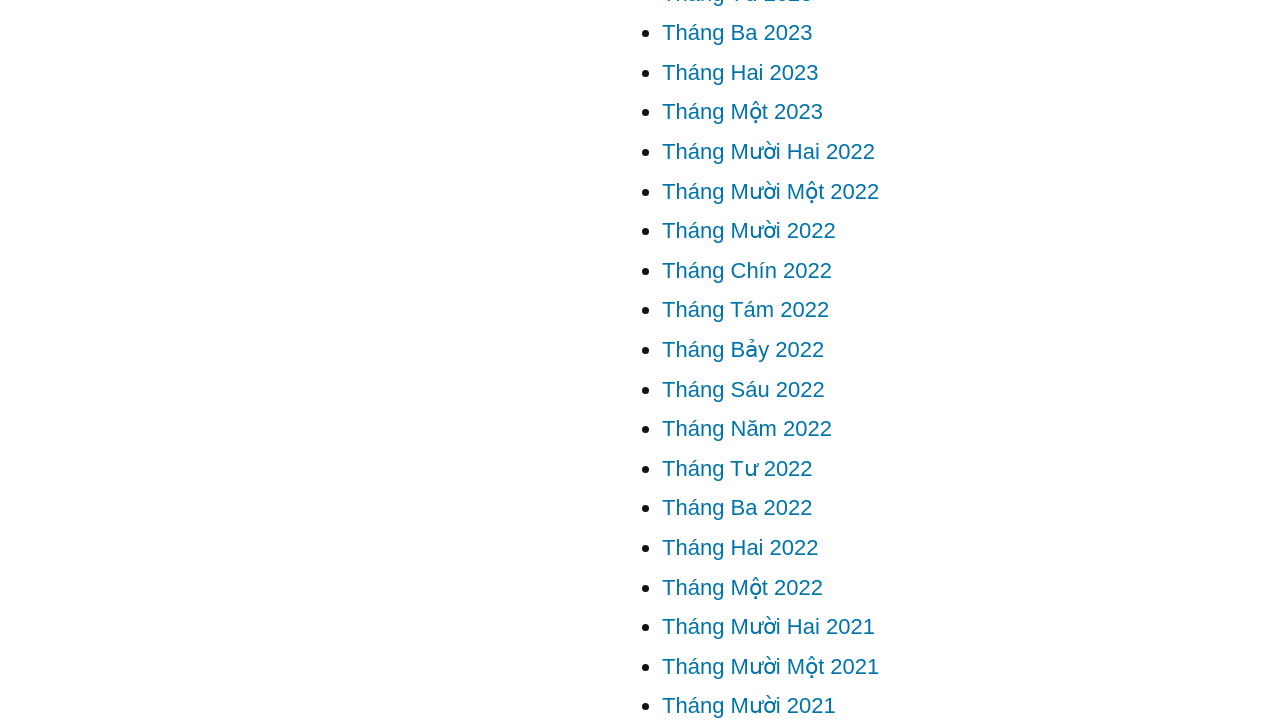Answer the question briefly using a single word or phrase: 
What are the months listed on the webpage?

Months from 2021 to 2023